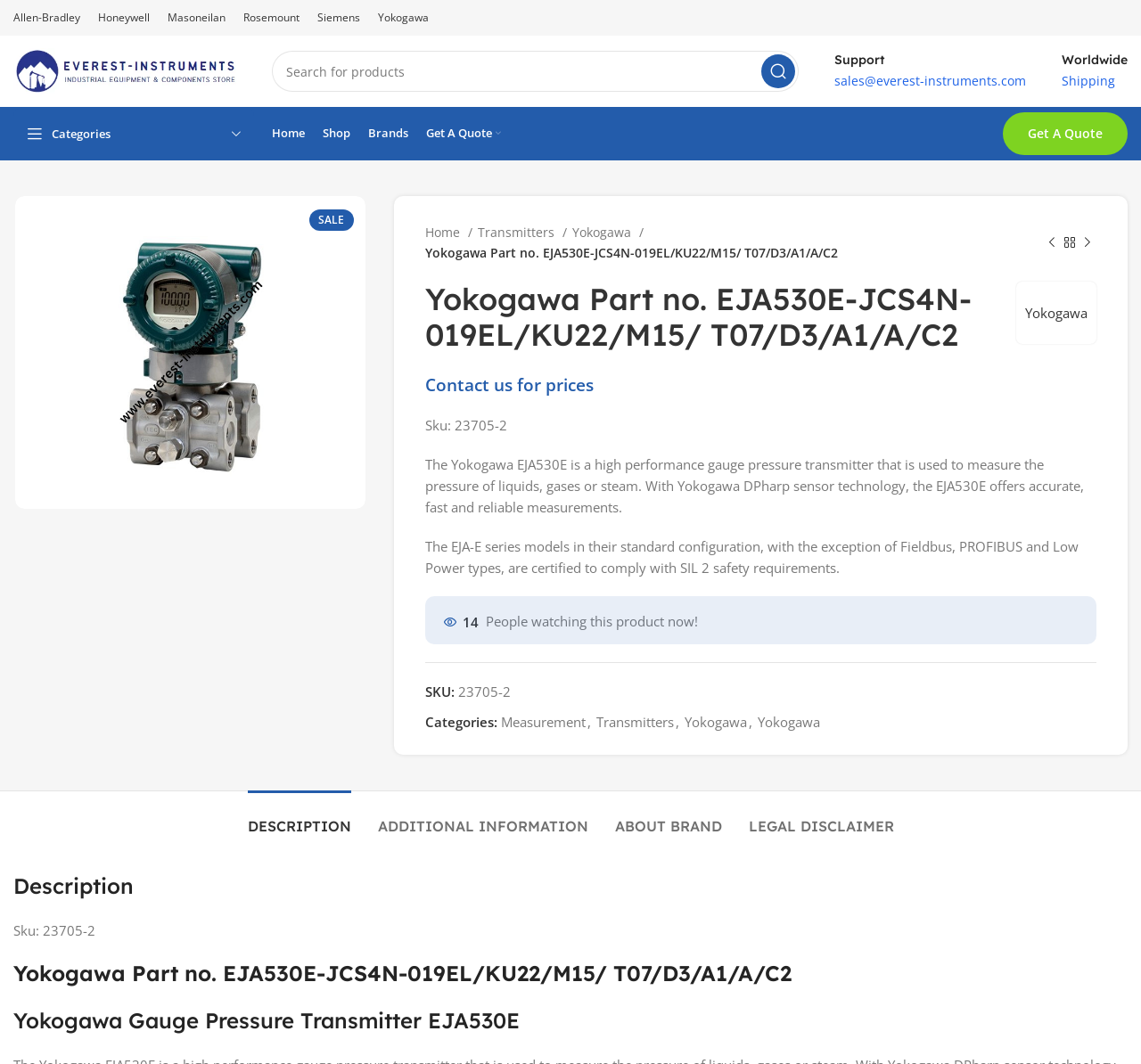Show the bounding box coordinates for the element that needs to be clicked to execute the following instruction: "Go to Yokogawa brand page". Provide the coordinates in the form of four float numbers between 0 and 1, i.e., [left, top, right, bottom].

[0.891, 0.264, 0.961, 0.323]